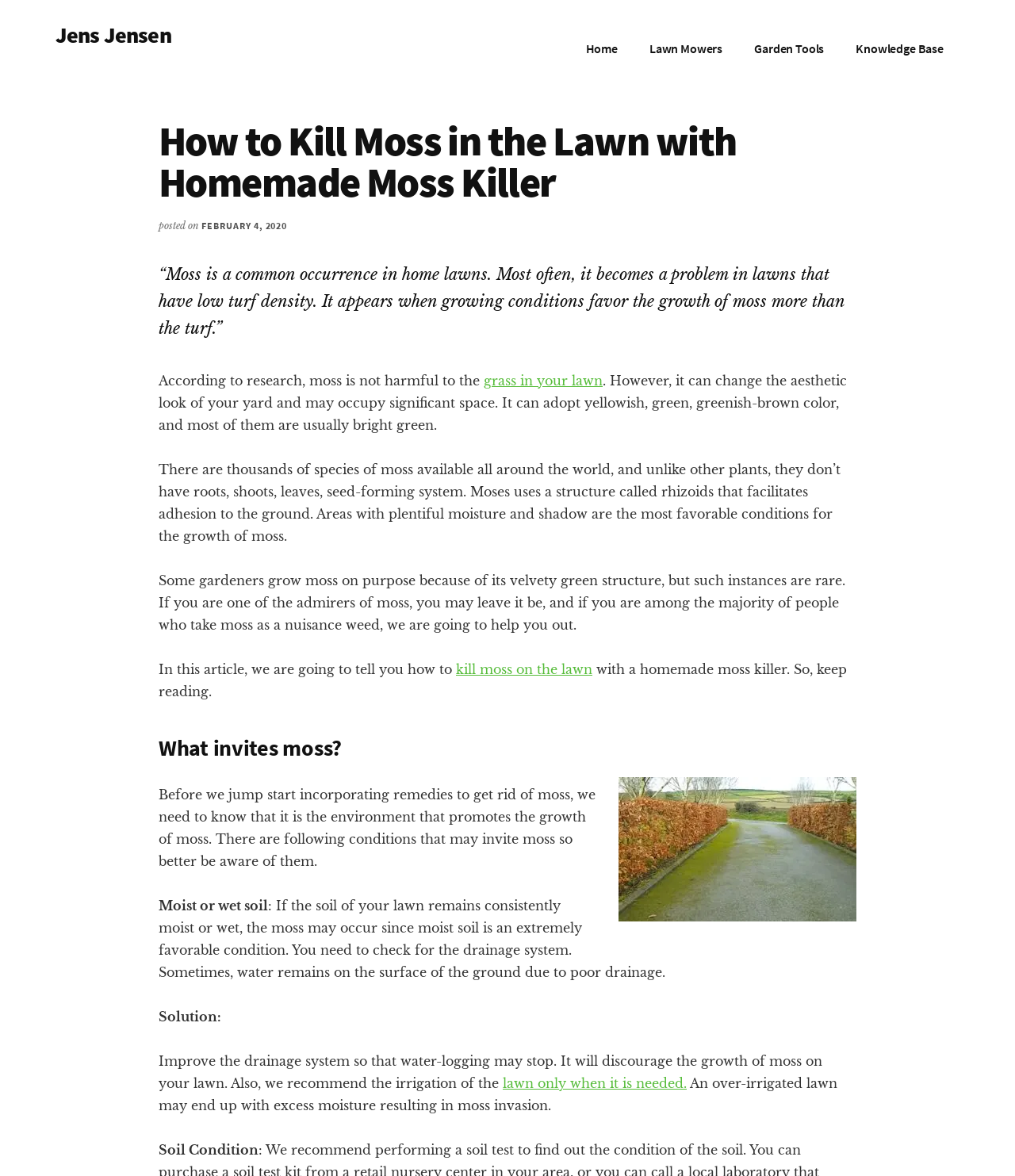Provide the bounding box coordinates for the UI element that is described as: "Garden Tools".

[0.727, 0.024, 0.828, 0.059]